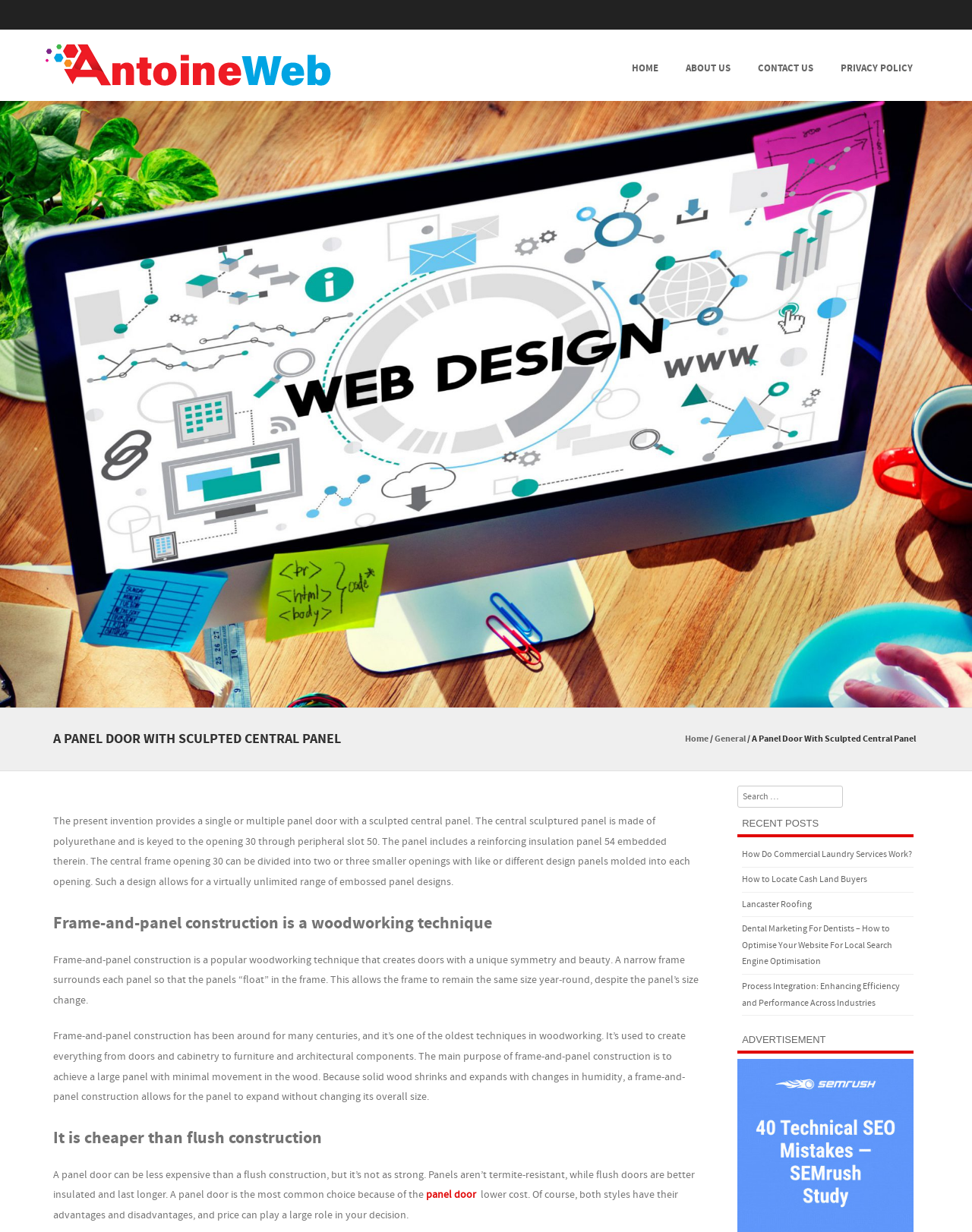Refer to the image and answer the question with as much detail as possible: What is the section below the search bar?

Below the search bar, I can see a section titled 'RECENT POSTS' that lists several links to recent articles or blog posts.